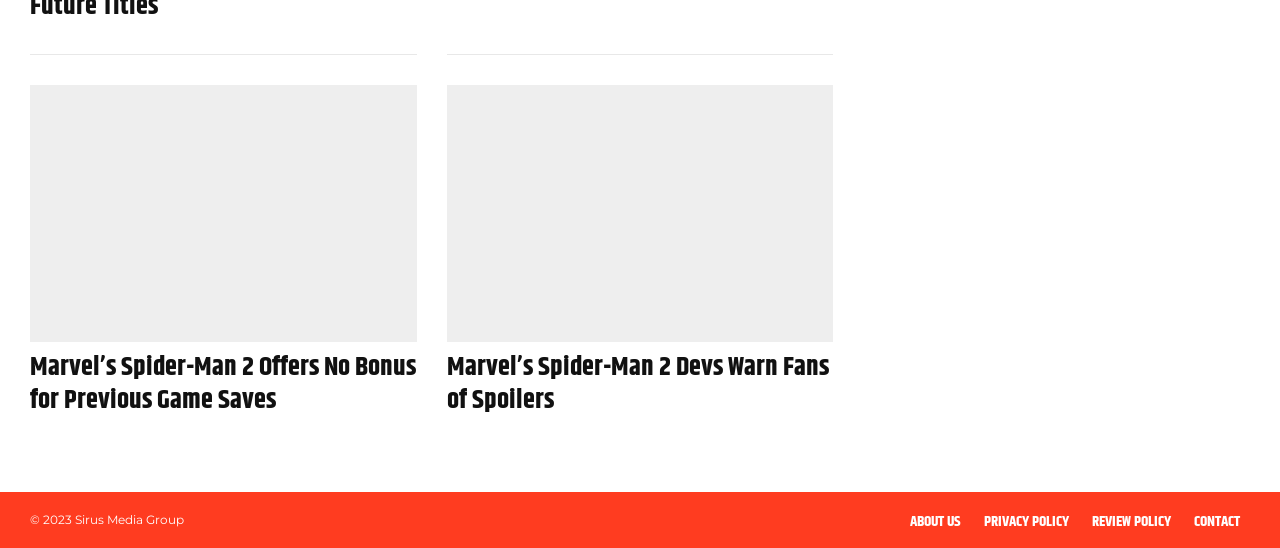How many articles are on this webpage?
Using the image, respond with a single word or phrase.

2